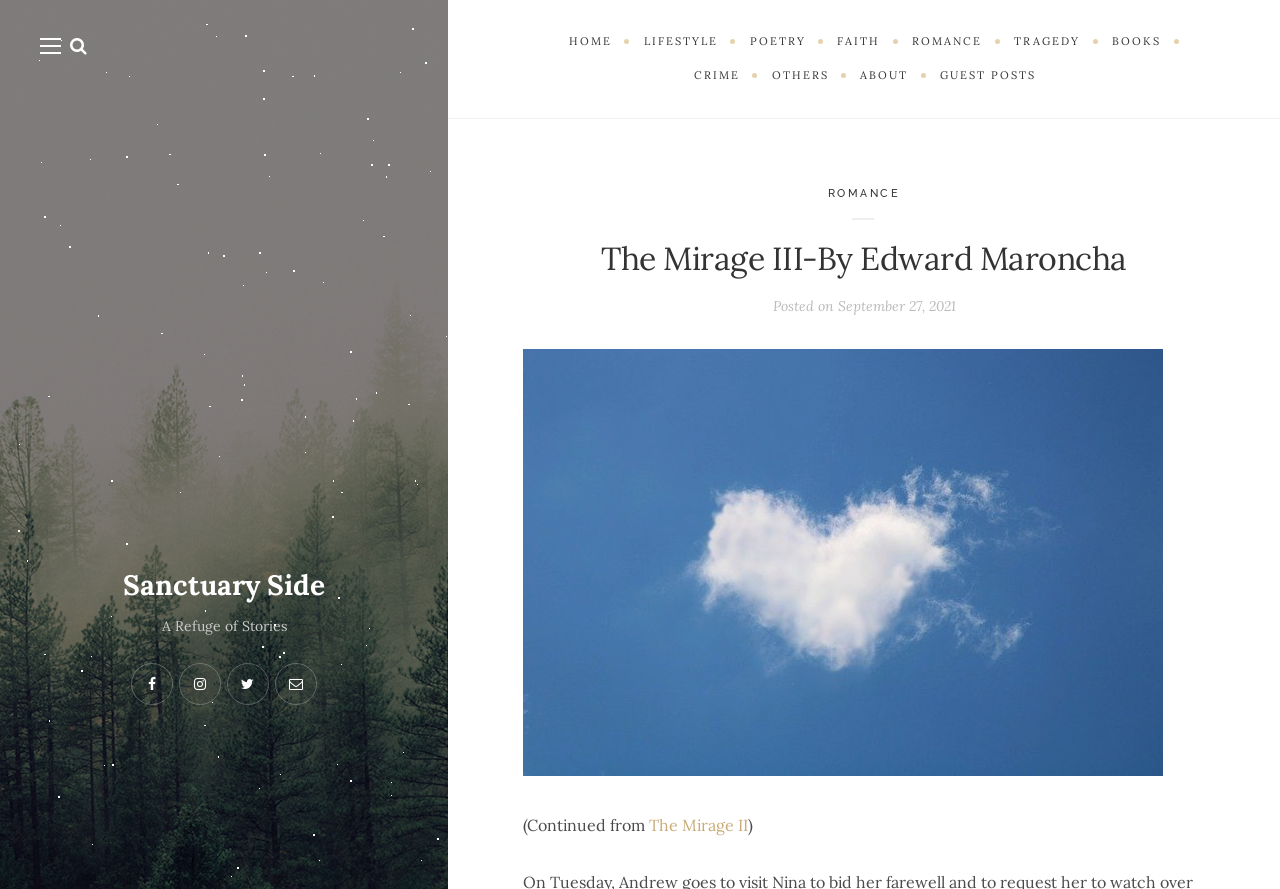Can you identify the bounding box coordinates of the clickable region needed to carry out this instruction: 'go to Sanctuary Side'? The coordinates should be four float numbers within the range of 0 to 1, stated as [left, top, right, bottom].

[0.096, 0.637, 0.254, 0.678]